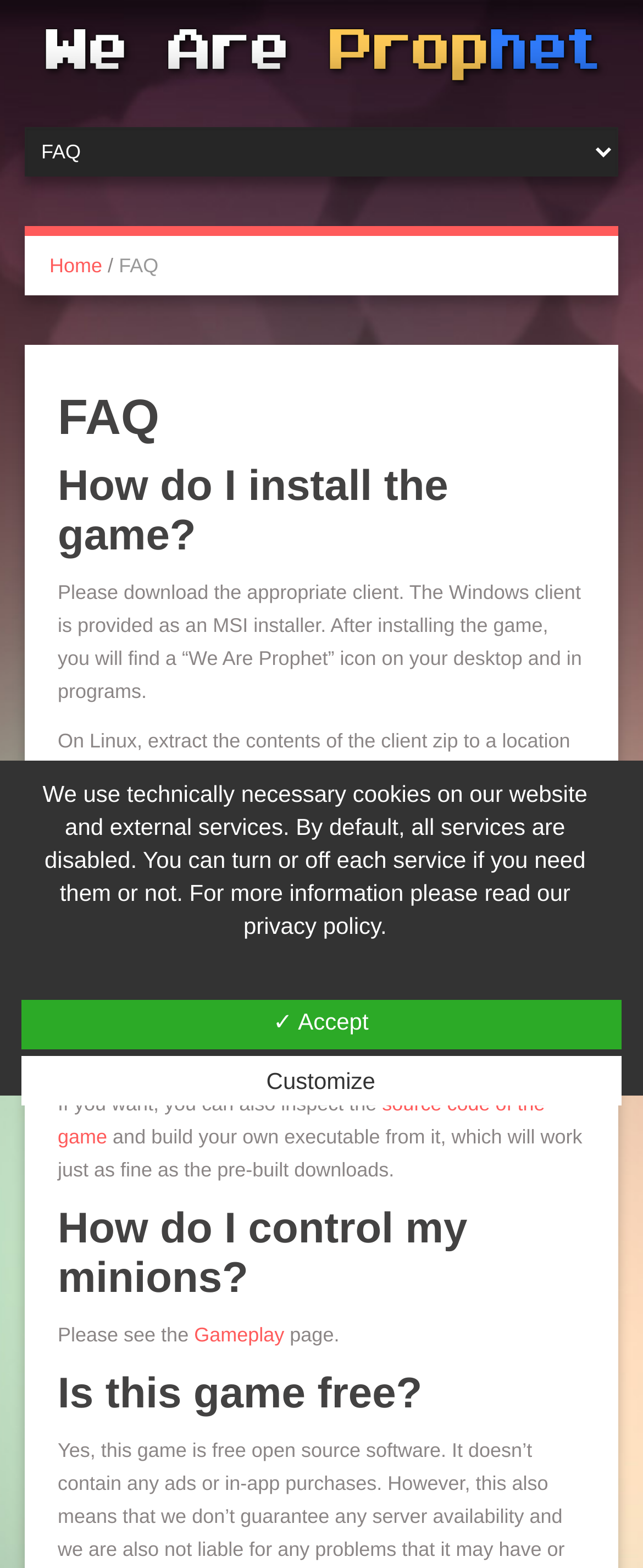What is the format of the client for Linux? Based on the image, give a response in one word or a short phrase.

Zip